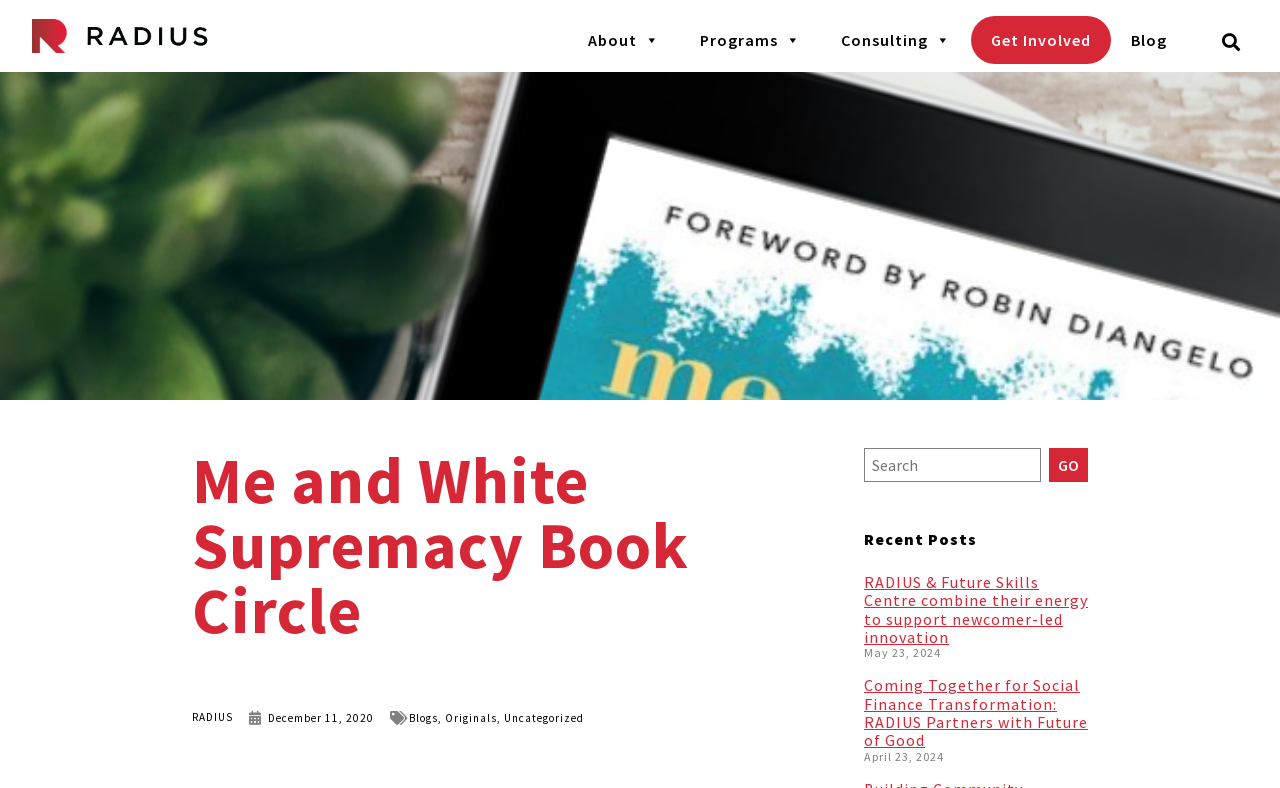What is the name of the organization mentioned in the webpage?
Give a thorough and detailed response to the question.

I found the name of the organization mentioned in the webpage, which is RADIUS. It is mentioned in the title of the webpage and also as a link at the bottom of the webpage.